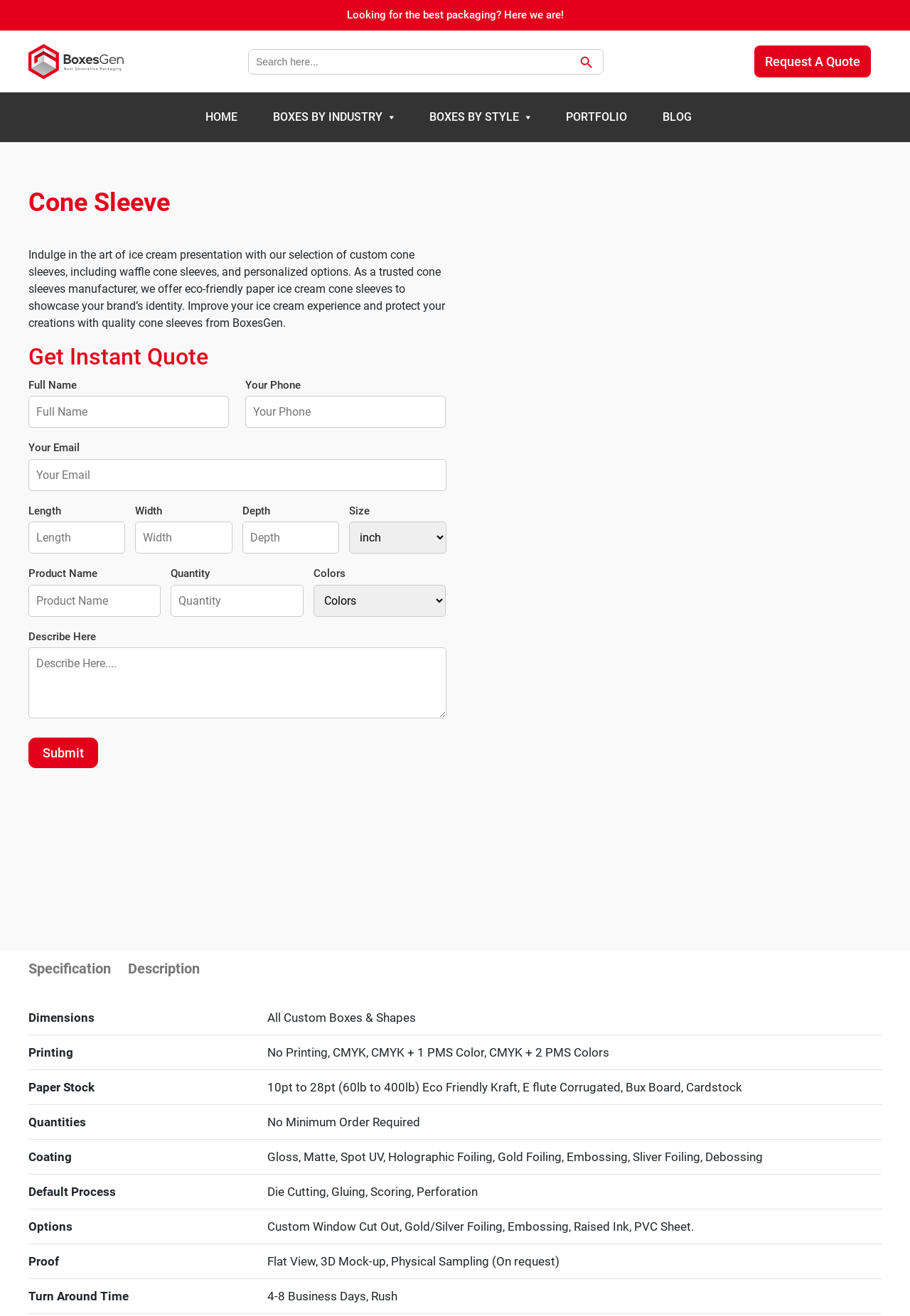Find the bounding box coordinates for the area you need to click to carry out the instruction: "Get an instant quote". The coordinates should be four float numbers between 0 and 1, indicated as [left, top, right, bottom].

[0.031, 0.261, 0.491, 0.282]